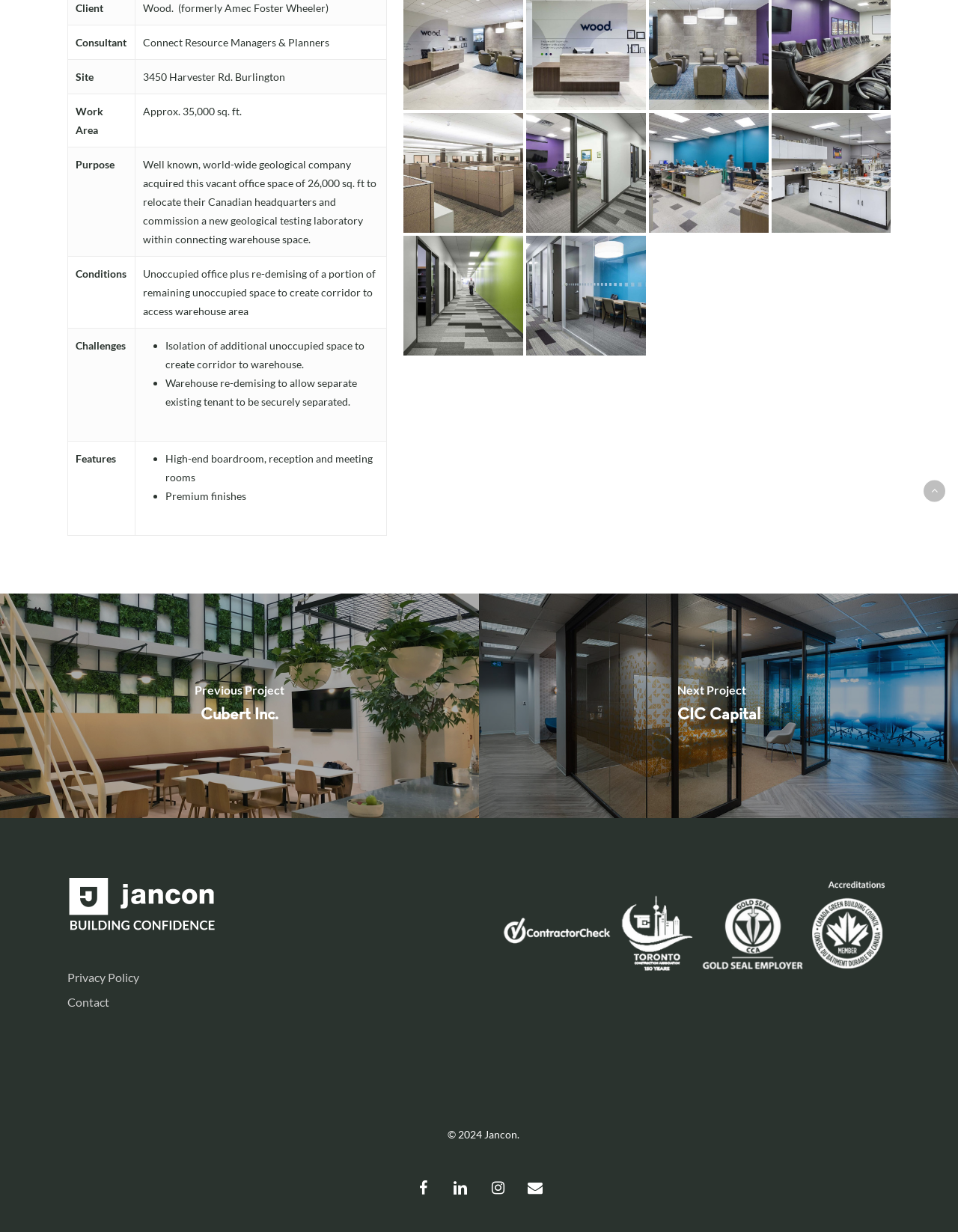Given the webpage screenshot and the description, determine the bounding box coordinates (top-left x, top-left y, bottom-right x, bottom-right y) that define the location of the UI element matching this description: Privacy Policy

[0.07, 0.785, 0.491, 0.8]